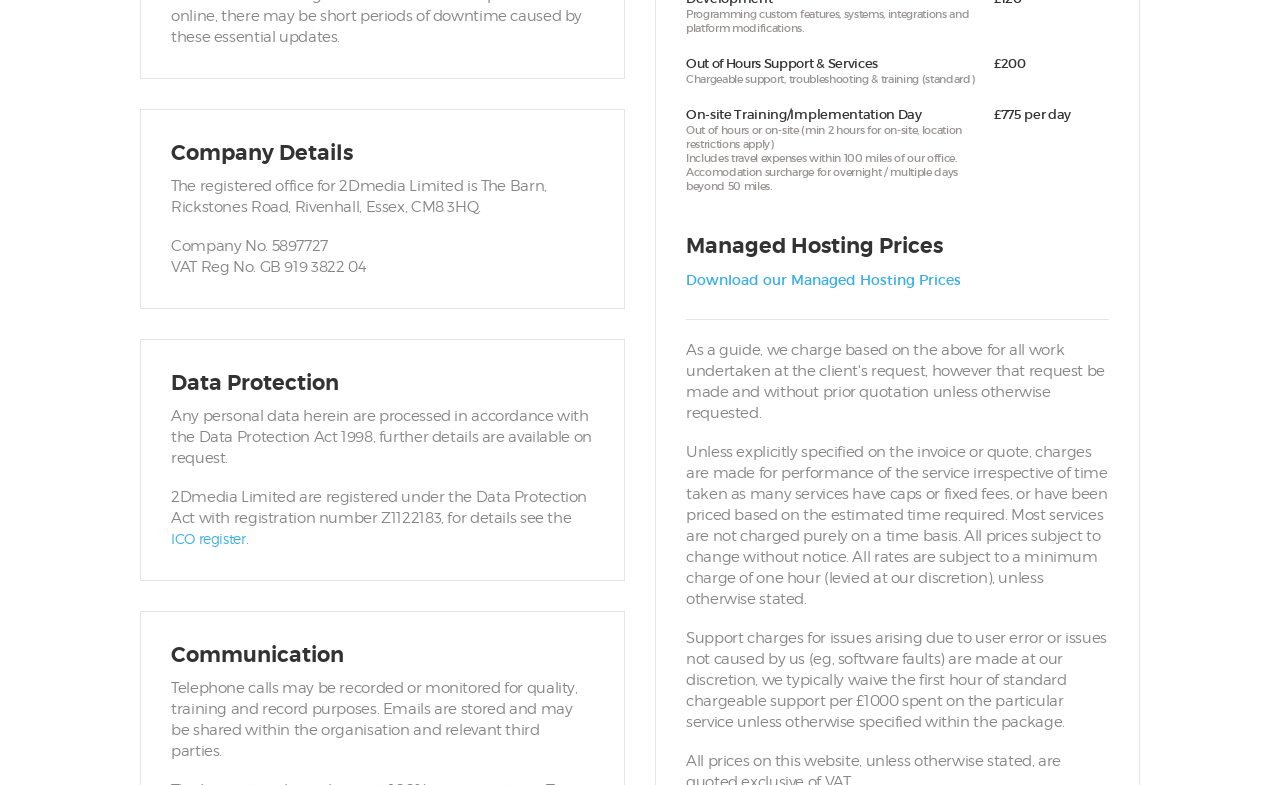Determine the bounding box coordinates for the HTML element described here: "Download our Managed Hosting Prices".

[0.536, 0.345, 0.751, 0.368]